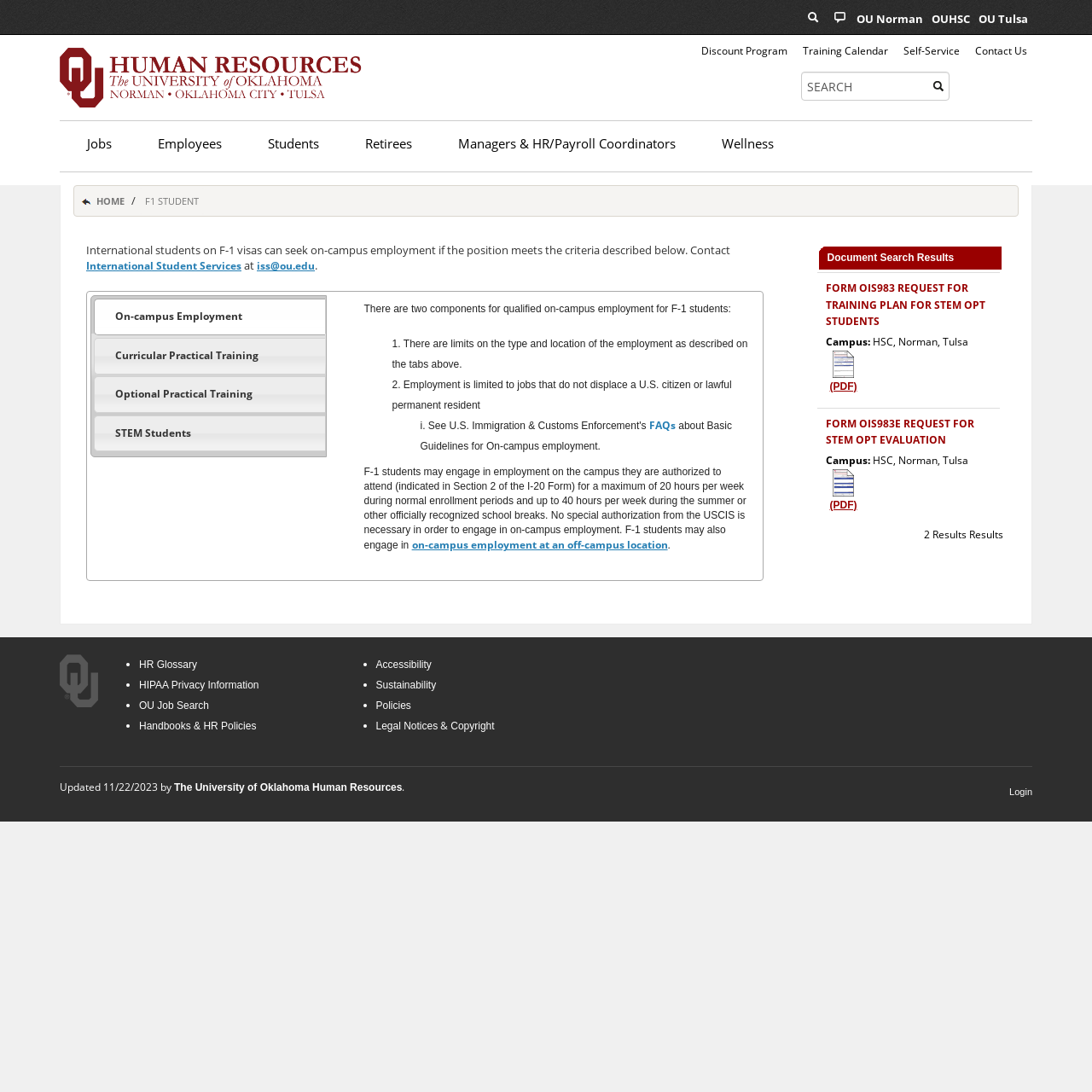Give a one-word or short phrase answer to the question: 
What is the name of the tab that is currently selected?

On-campus Employment